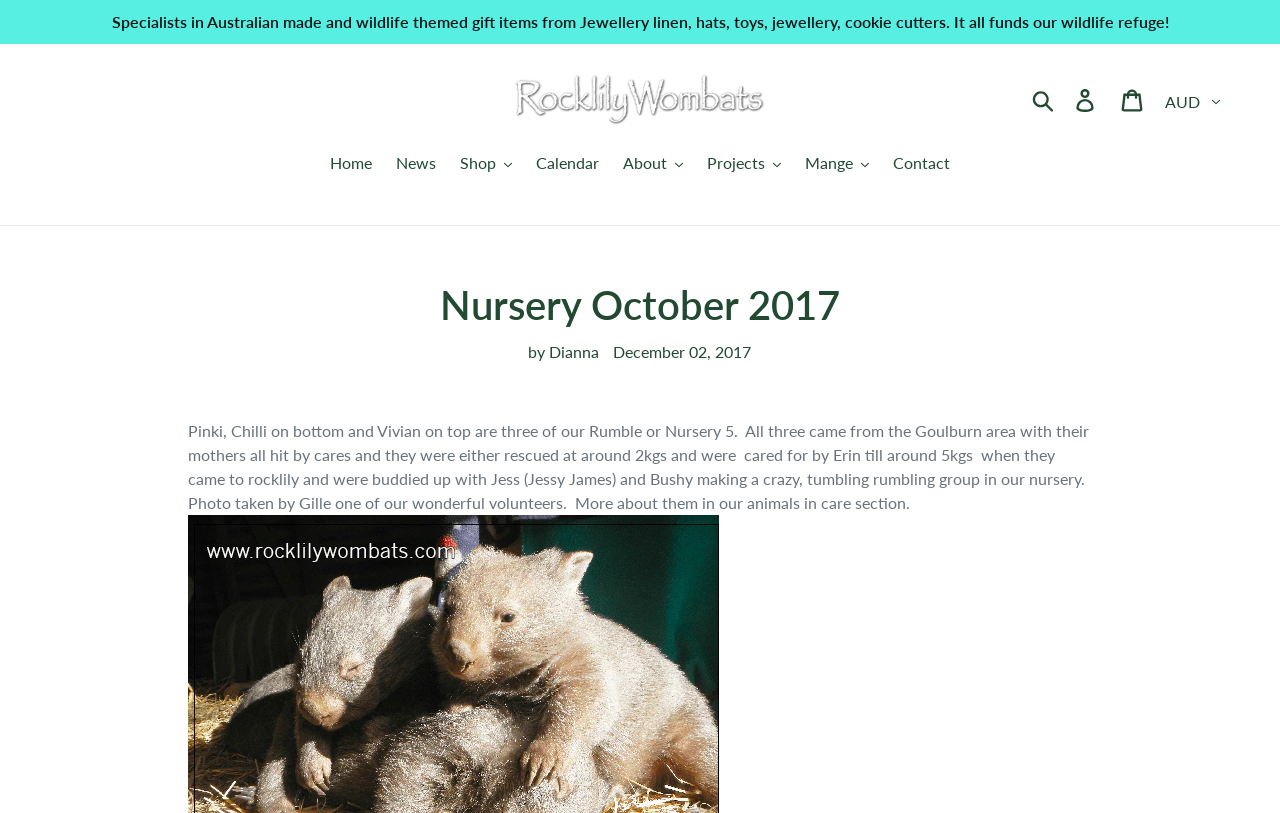What is the weight range of the animals when they were rescued?
Please look at the screenshot and answer in one word or a short phrase.

2kgs to 5kgs